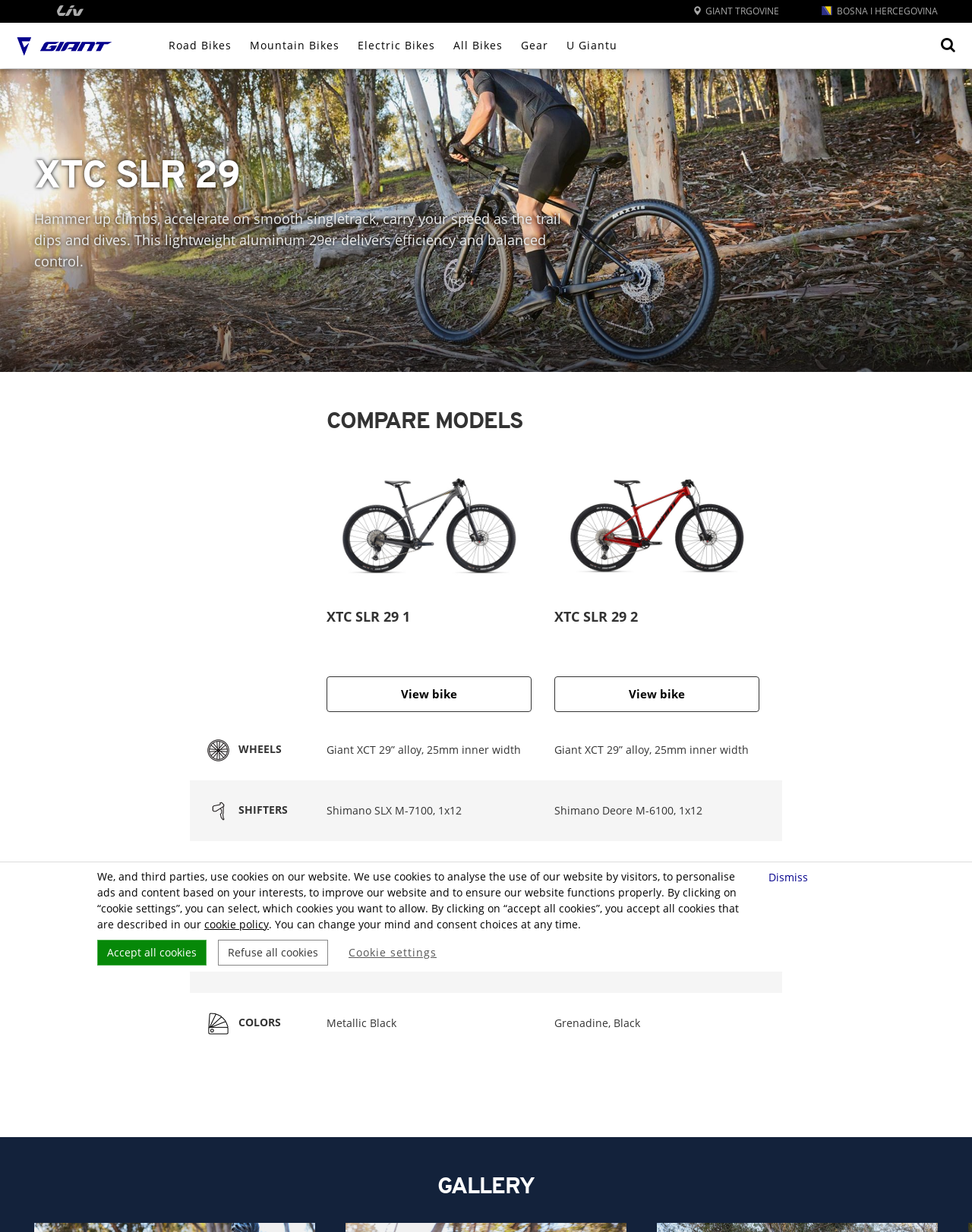Find the bounding box coordinates corresponding to the UI element with the description: "Healthy Living". The coordinates should be formatted as [left, top, right, bottom], with values as floats between 0 and 1.

None